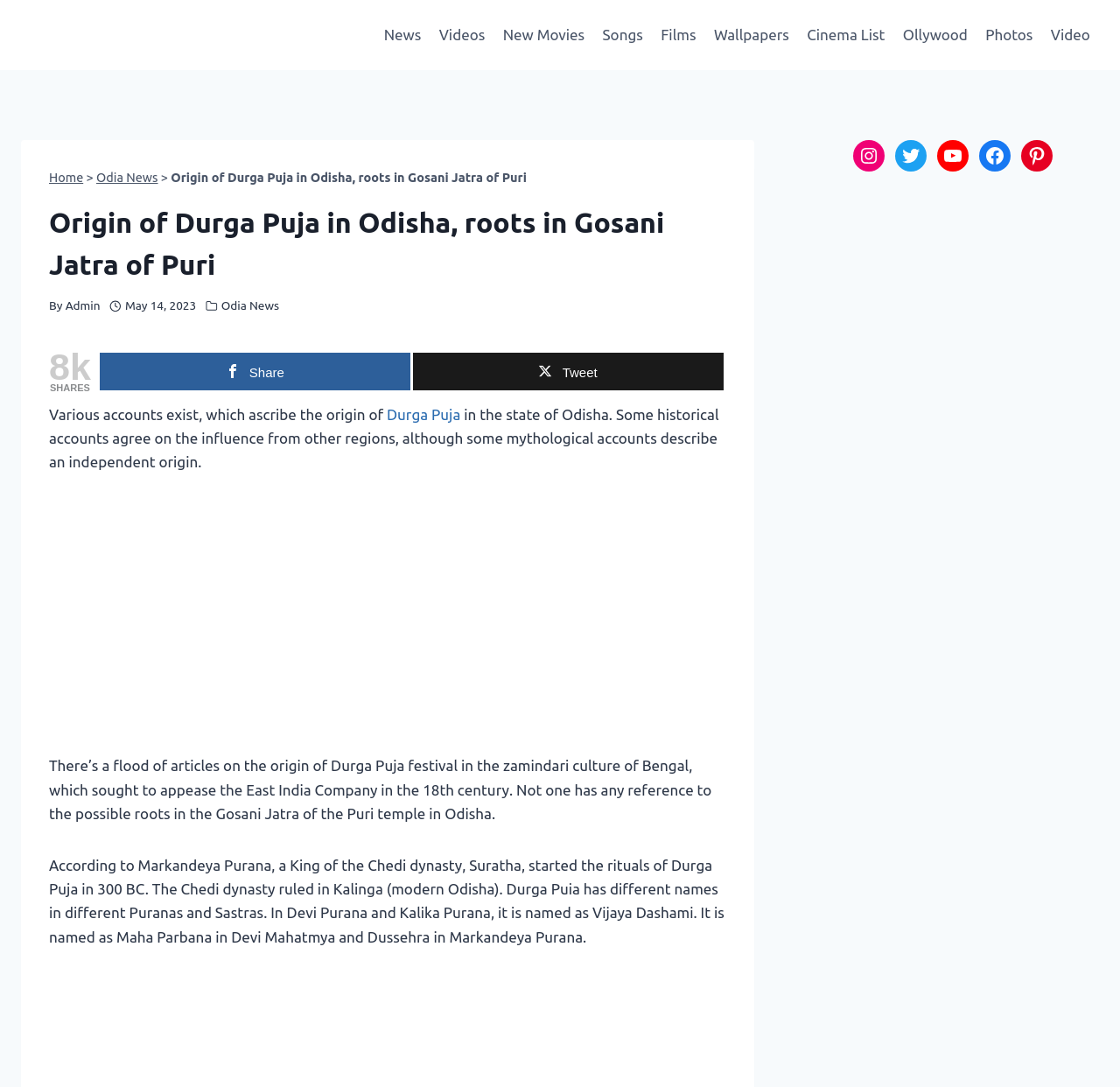Find the bounding box coordinates of the area that needs to be clicked in order to achieve the following instruction: "Click on the 'Home' link". The coordinates should be specified as four float numbers between 0 and 1, i.e., [left, top, right, bottom].

[0.044, 0.157, 0.074, 0.17]